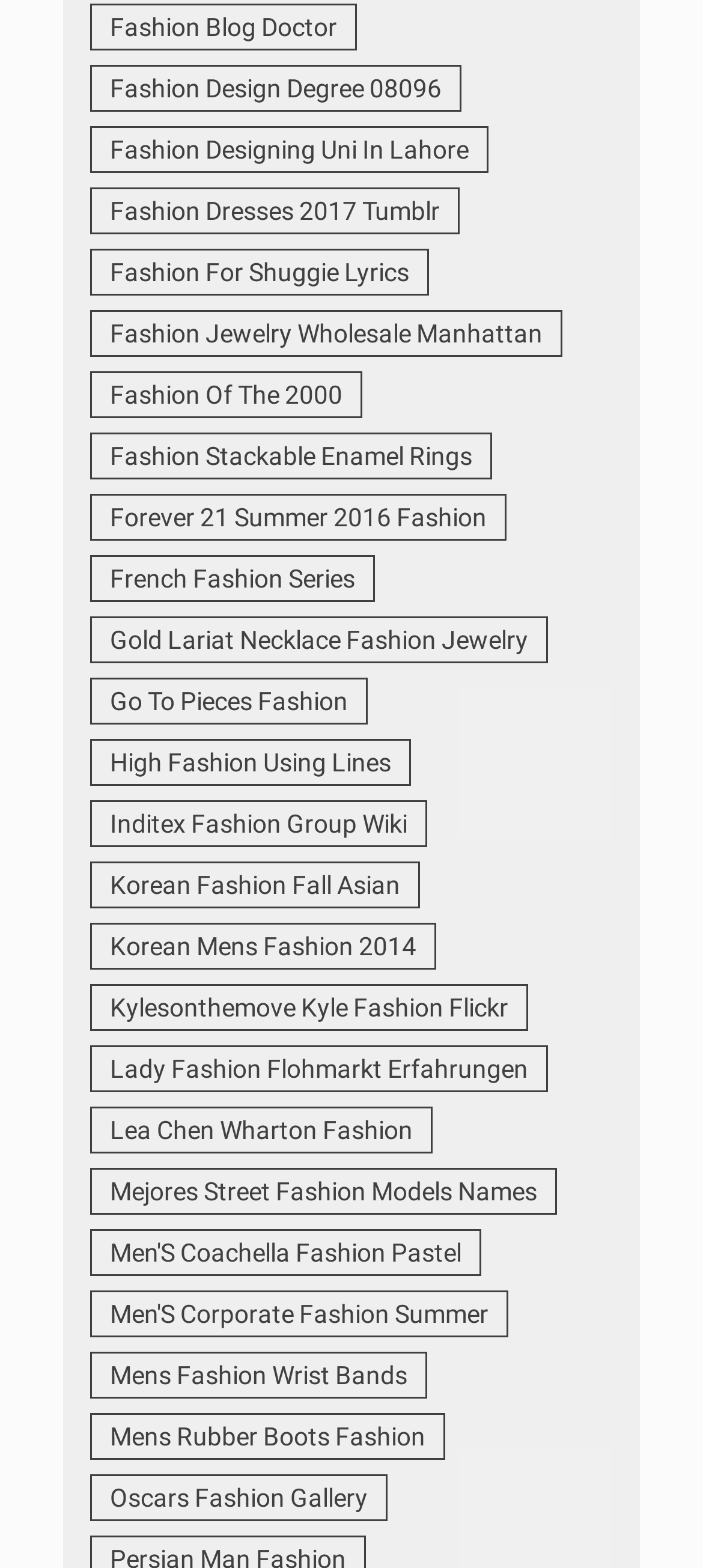What is the common theme among the links?
Refer to the screenshot and deliver a thorough answer to the question presented.

Upon examining the descriptions of the links, it is clear that they all relate to fashion in some way, whether it be fashion blogs, fashion design, fashion trends, or fashion products.